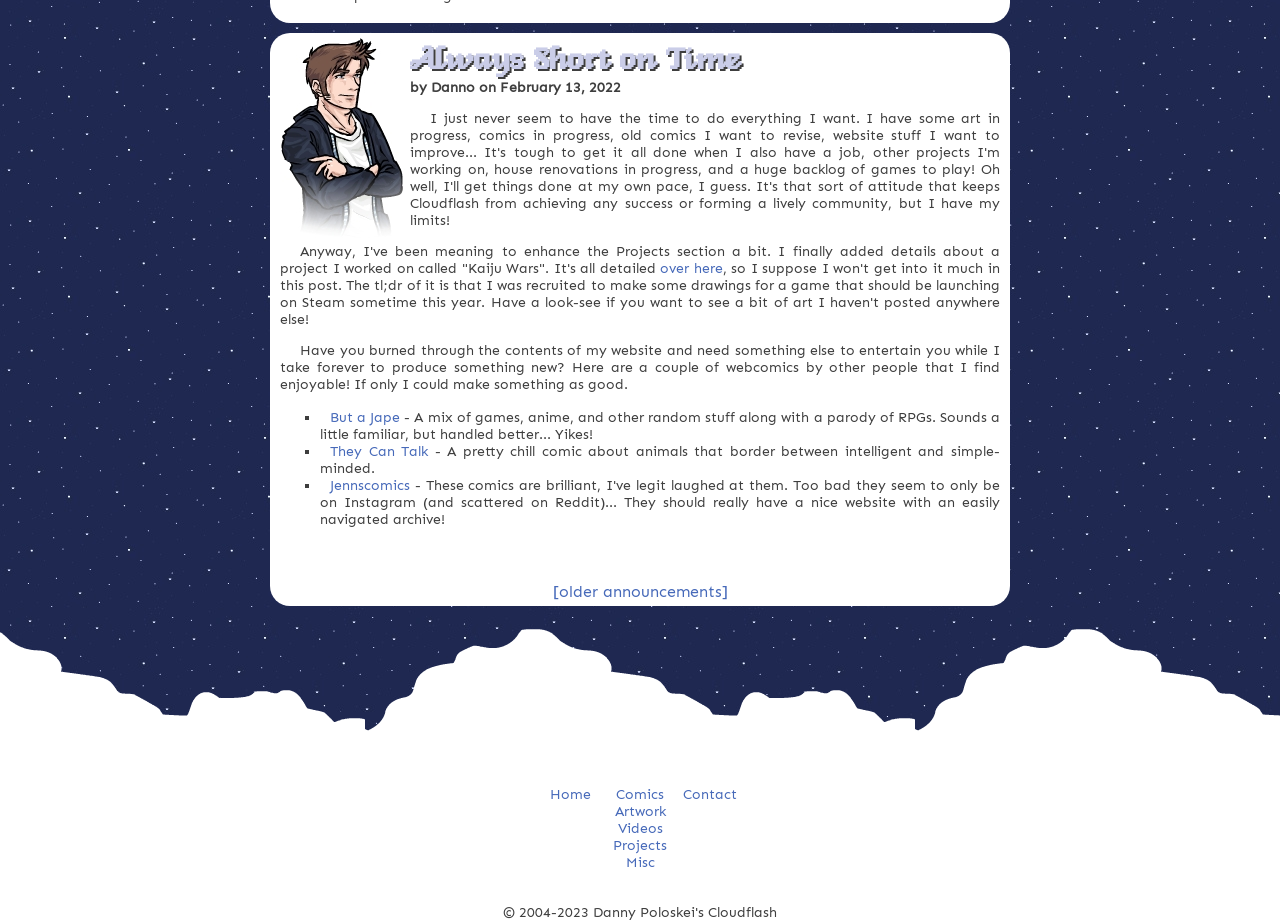Identify the bounding box coordinates for the element you need to click to achieve the following task: "Search for something". The coordinates must be four float values ranging from 0 to 1, formatted as [left, top, right, bottom].

None